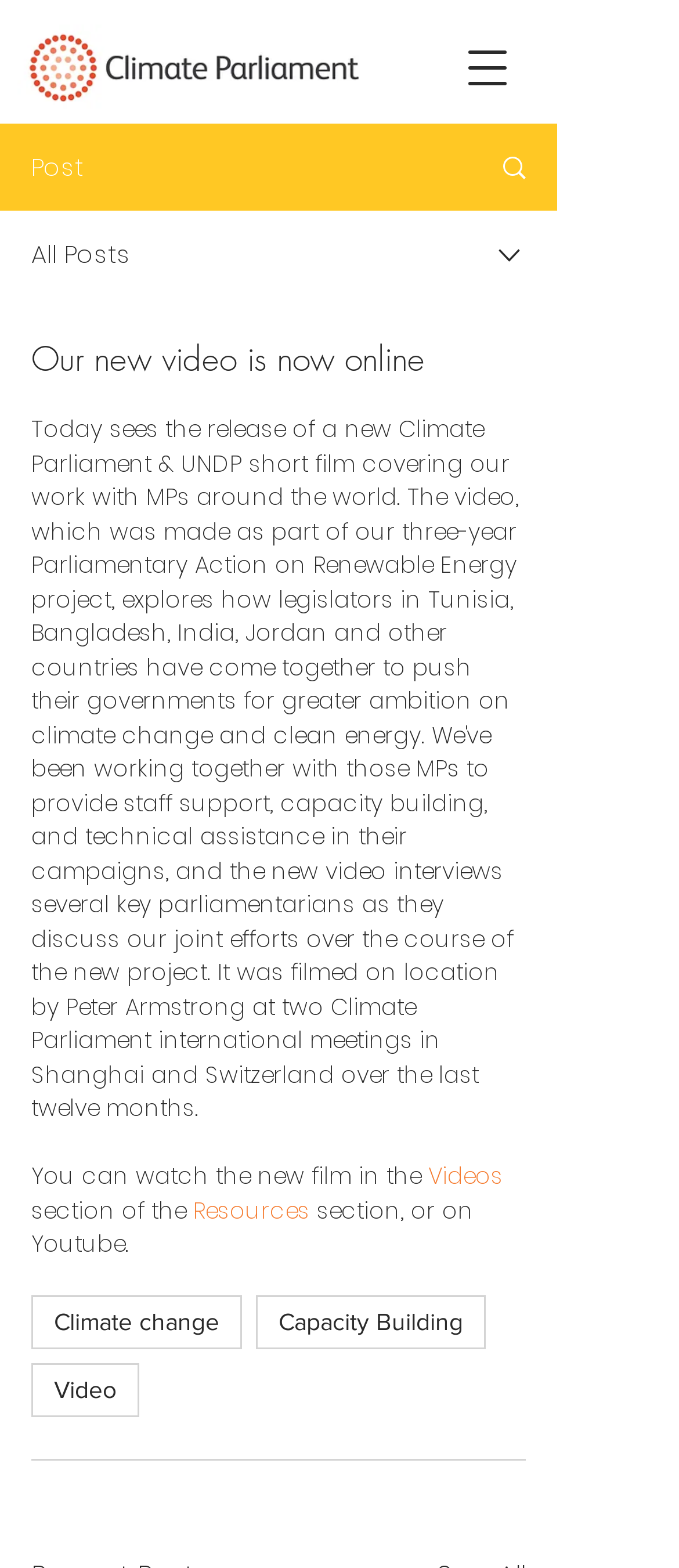What is the main topic of the webpage?
Please provide a detailed and thorough answer to the question.

The webpage is focused on the release of a new video, as indicated by the heading 'Our new video is now online' and the surrounding text.